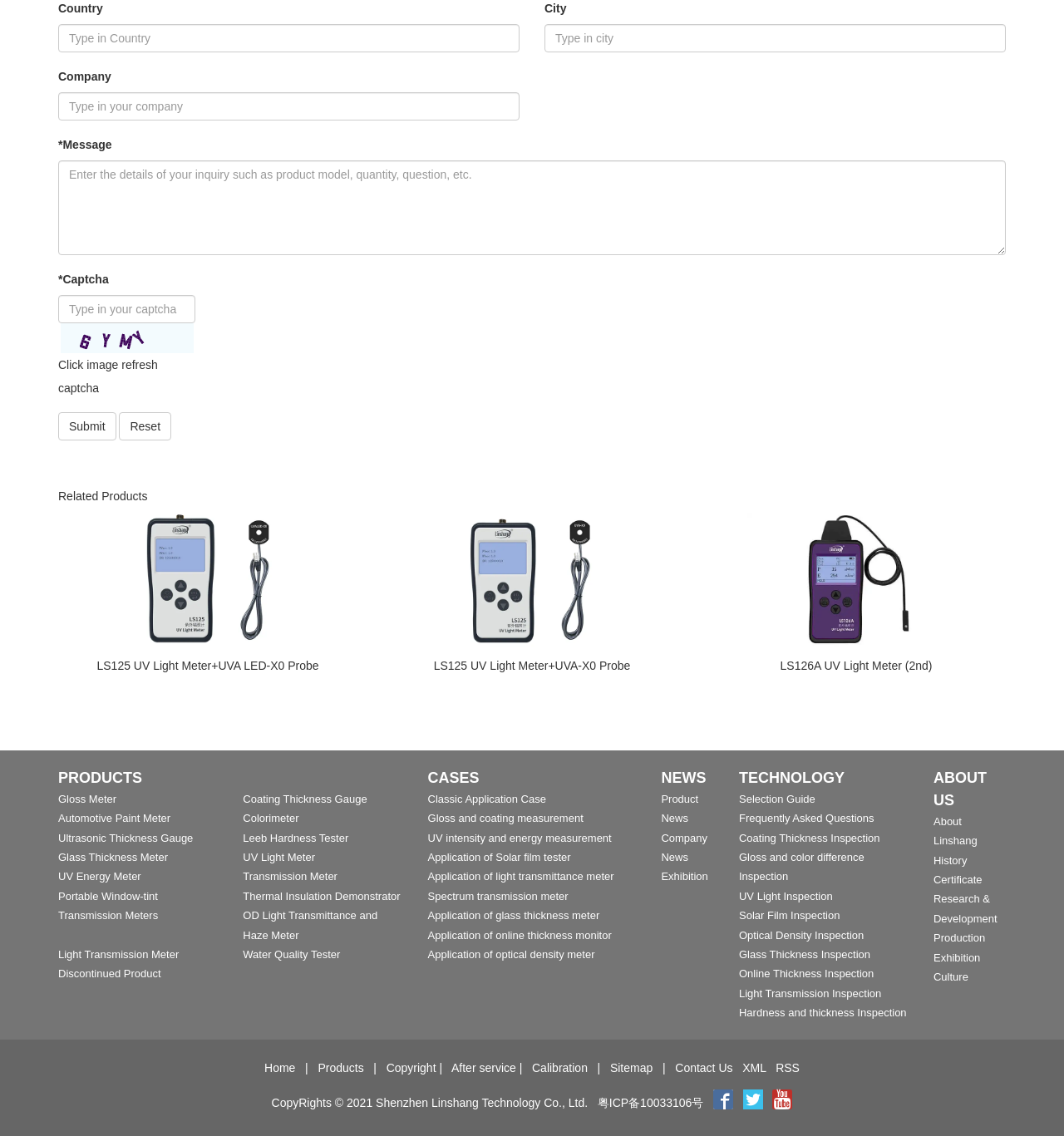What is the function of the 'Click Refresh' button?
Give a detailed explanation using the information visible in the image.

The 'Click Refresh' button is located next to the captcha field, and it is likely that clicking this button will refresh the captcha image, allowing users to try again if they are having trouble reading the current captcha.